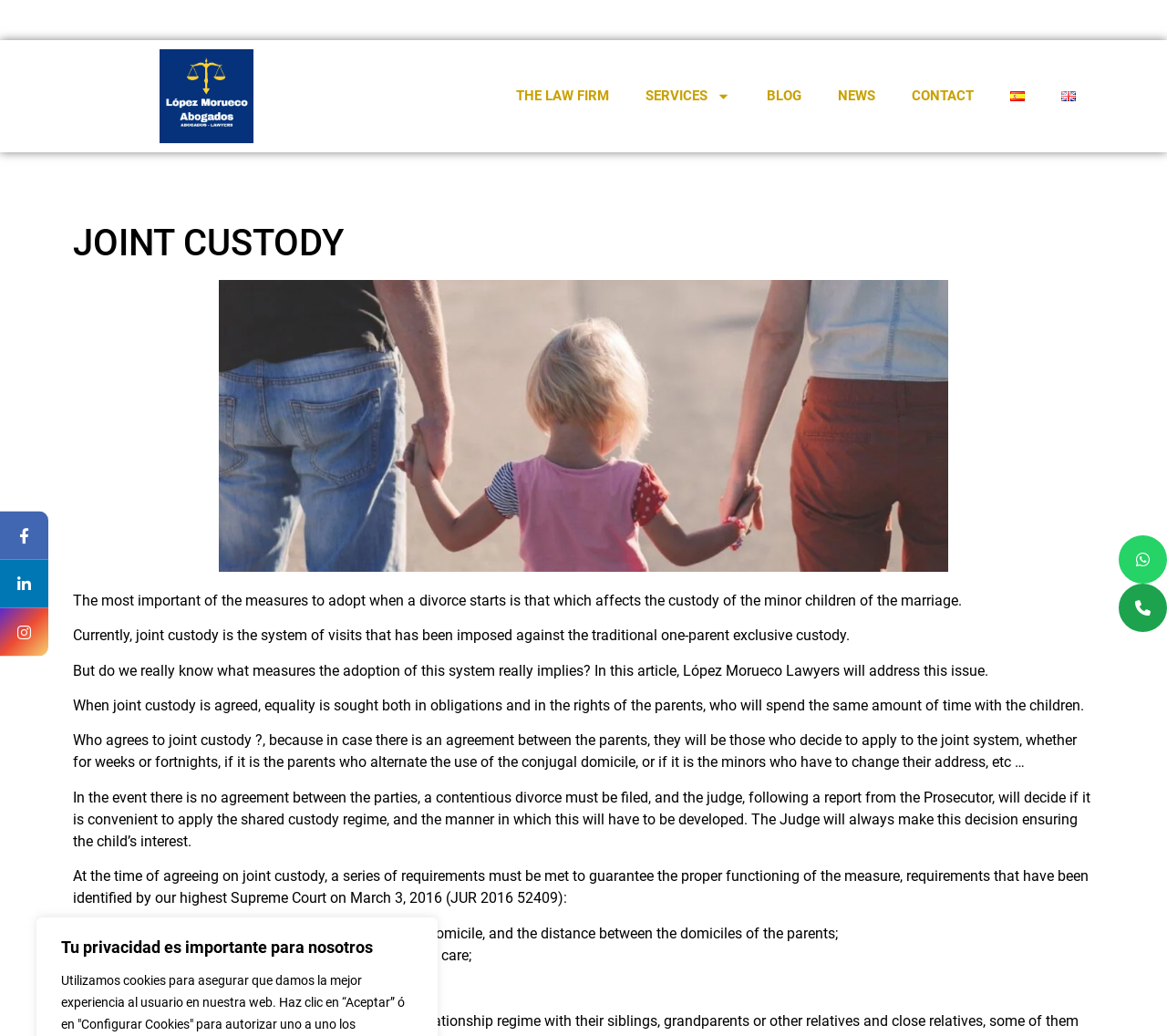Pinpoint the bounding box coordinates of the element you need to click to execute the following instruction: "Search for something". The bounding box should be represented by four float numbers between 0 and 1, in the format [left, top, right, bottom].

None